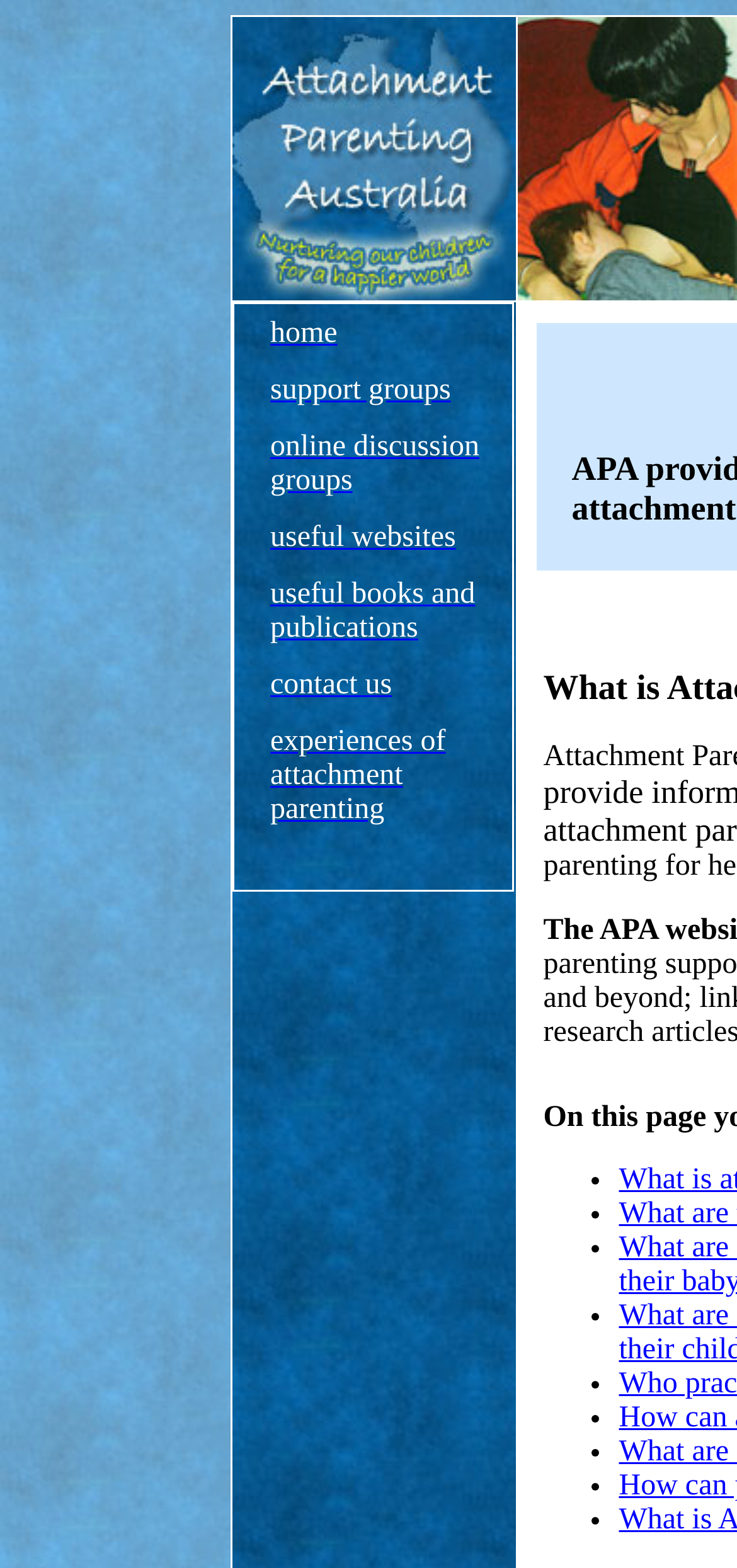Based on the element description home, identify the bounding box of the UI element in the given webpage screenshot. The coordinates should be in the format (top-left x, top-left y, bottom-right x, bottom-right y) and must be between 0 and 1.

[0.367, 0.202, 0.458, 0.223]